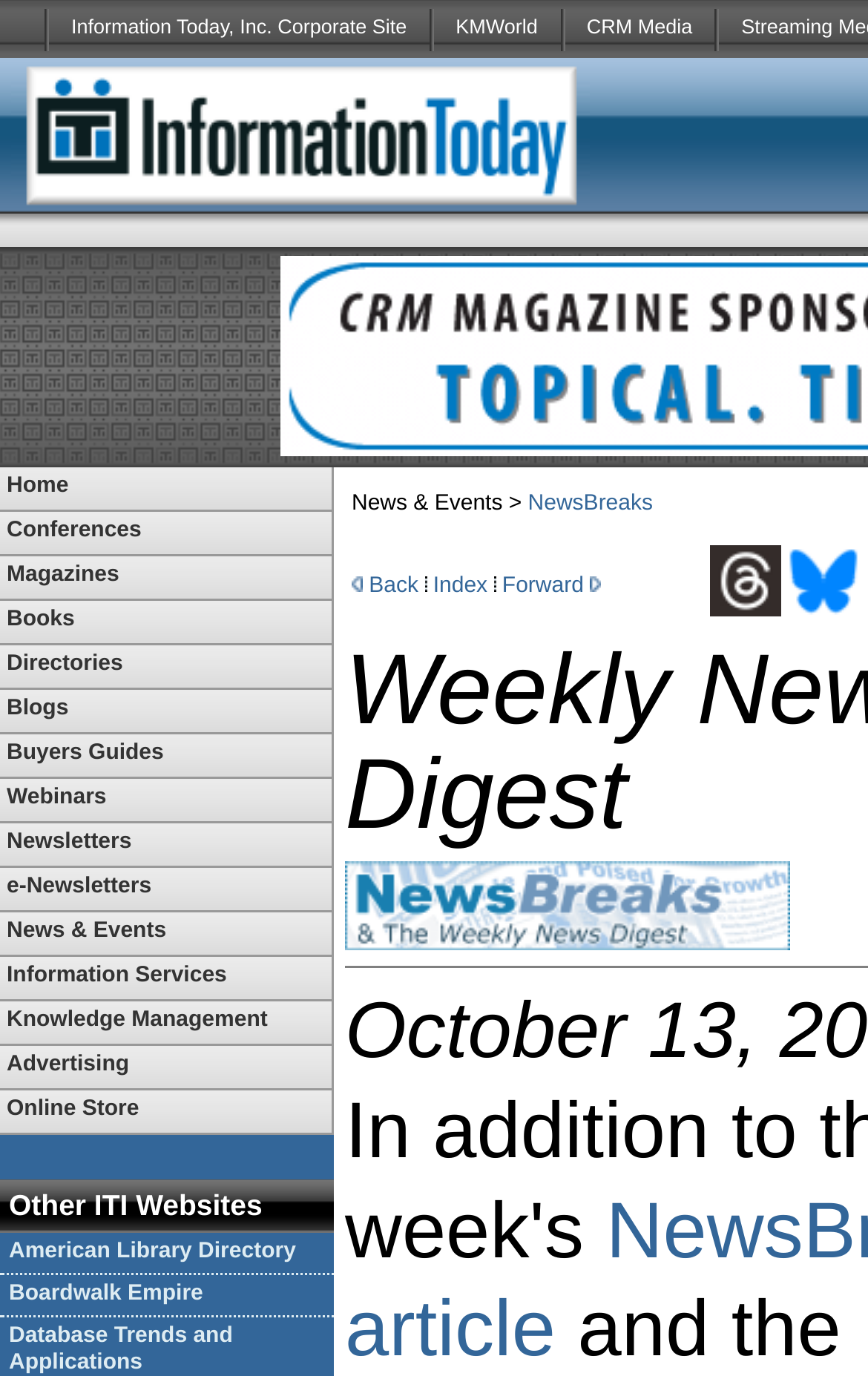Kindly determine the bounding box coordinates for the clickable area to achieve the given instruction: "Click on Home".

[0.0, 0.34, 0.382, 0.37]